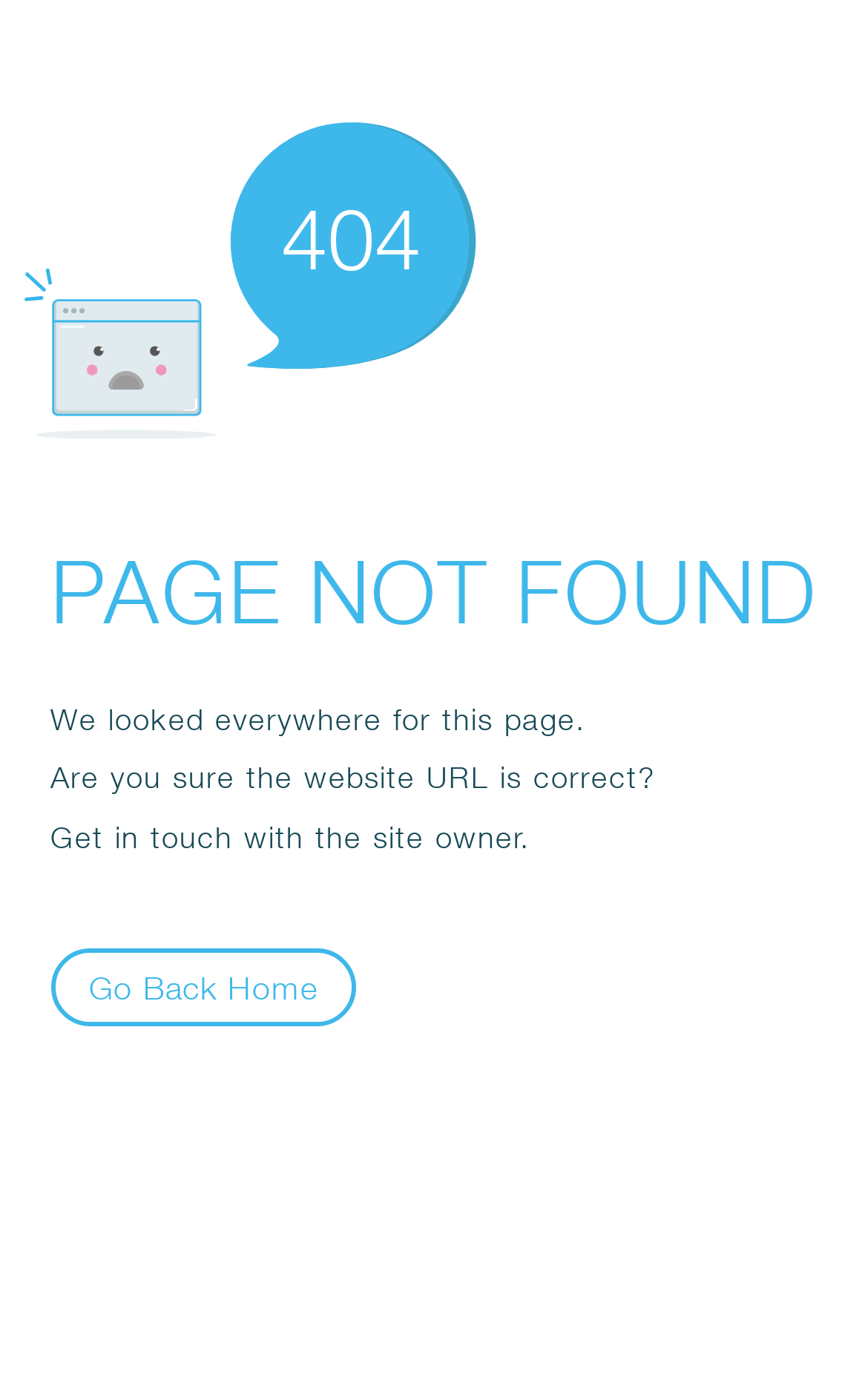What is the alternative action provided? From the image, respond with a single word or brief phrase.

Go Back Home